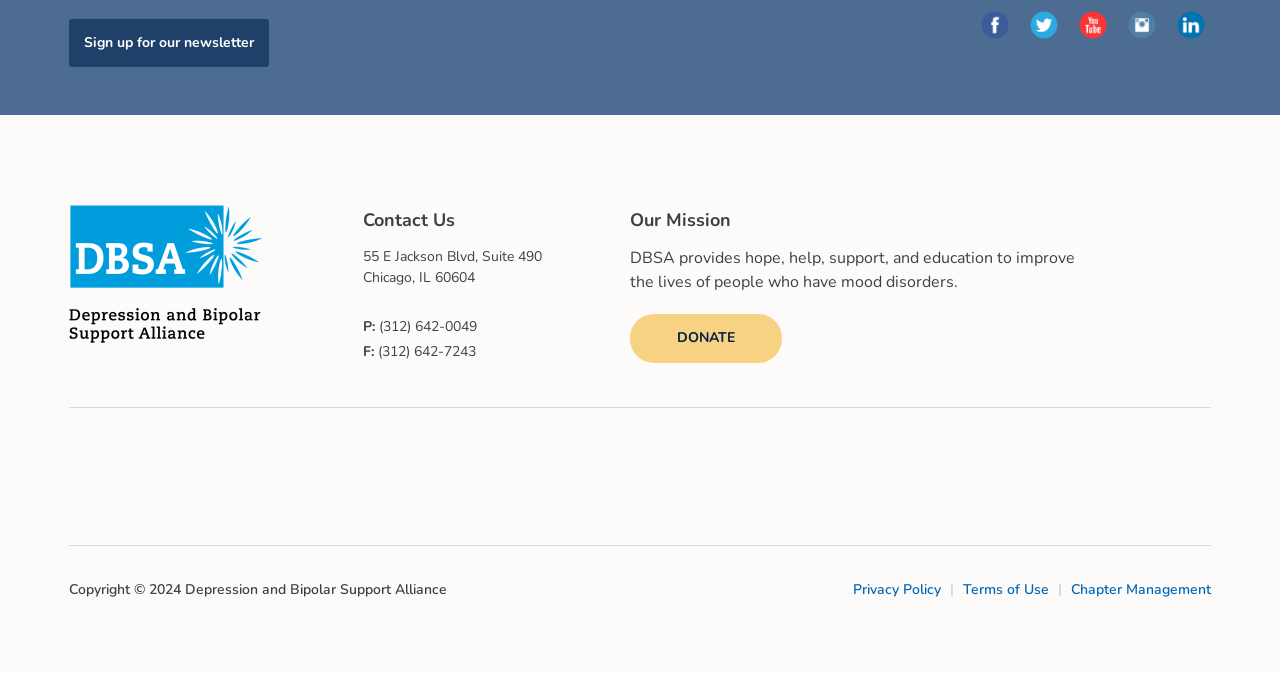Determine the bounding box for the UI element as described: "Chapter Management". The coordinates should be represented as four float numbers between 0 and 1, formatted as [left, top, right, bottom].

[0.837, 0.862, 0.946, 0.891]